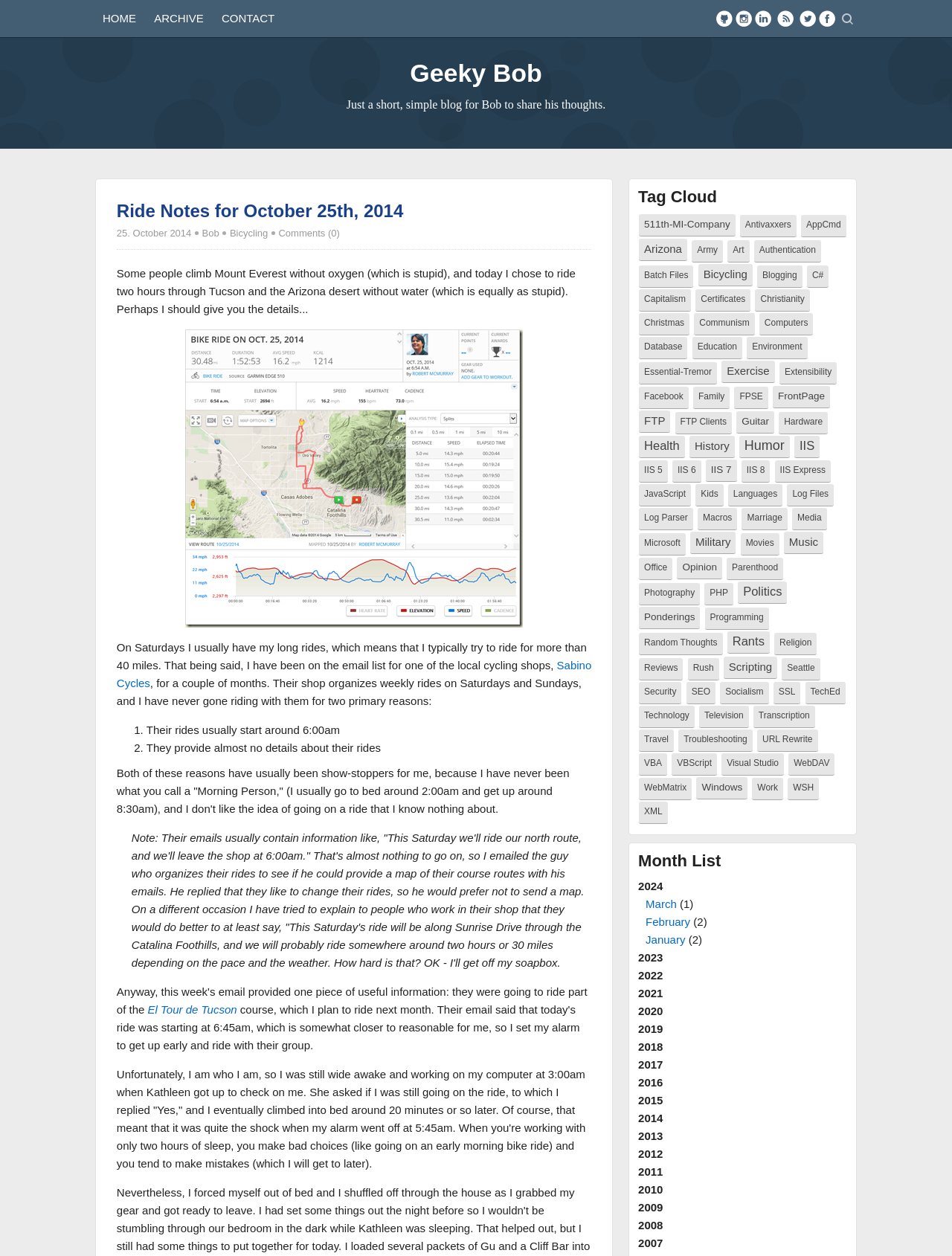What is the name of the blog?
Please give a detailed and elaborate answer to the question based on the image.

The name of the blog can be found in the heading element with the text 'Geeky Bob' which is located at the top of the webpage.